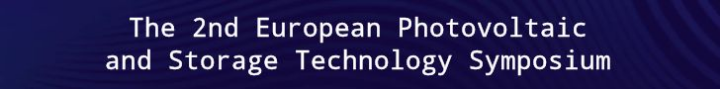Offer a detailed caption for the image presented.

This image highlights the title of "The 2nd European Photovoltaic and Storage Technology Symposium," featuring a modern design with a dark blue background and stylized white text. The symposium aims to gather professionals and experts in the field of photovoltaic technology and energy storage, fostering discussions on advancements and innovations. The event is significant for stakeholders eager to explore new developments, technologies, and collaborations within the renewable energy sector. This visual representation encapsulates the essence of the symposium’s focus on sustainable energy solutions.